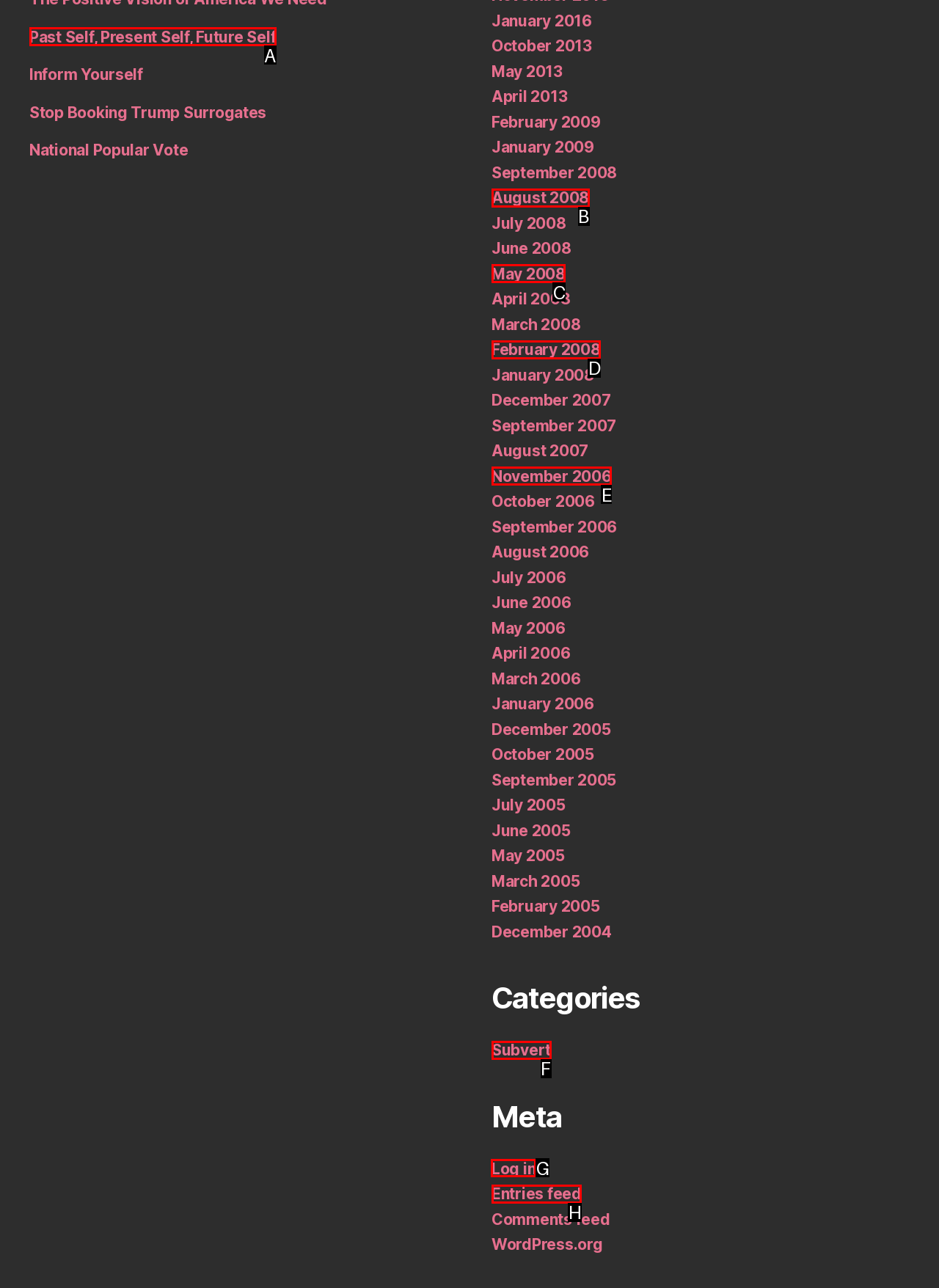Which HTML element should be clicked to fulfill the following task: Log in?
Reply with the letter of the appropriate option from the choices given.

G